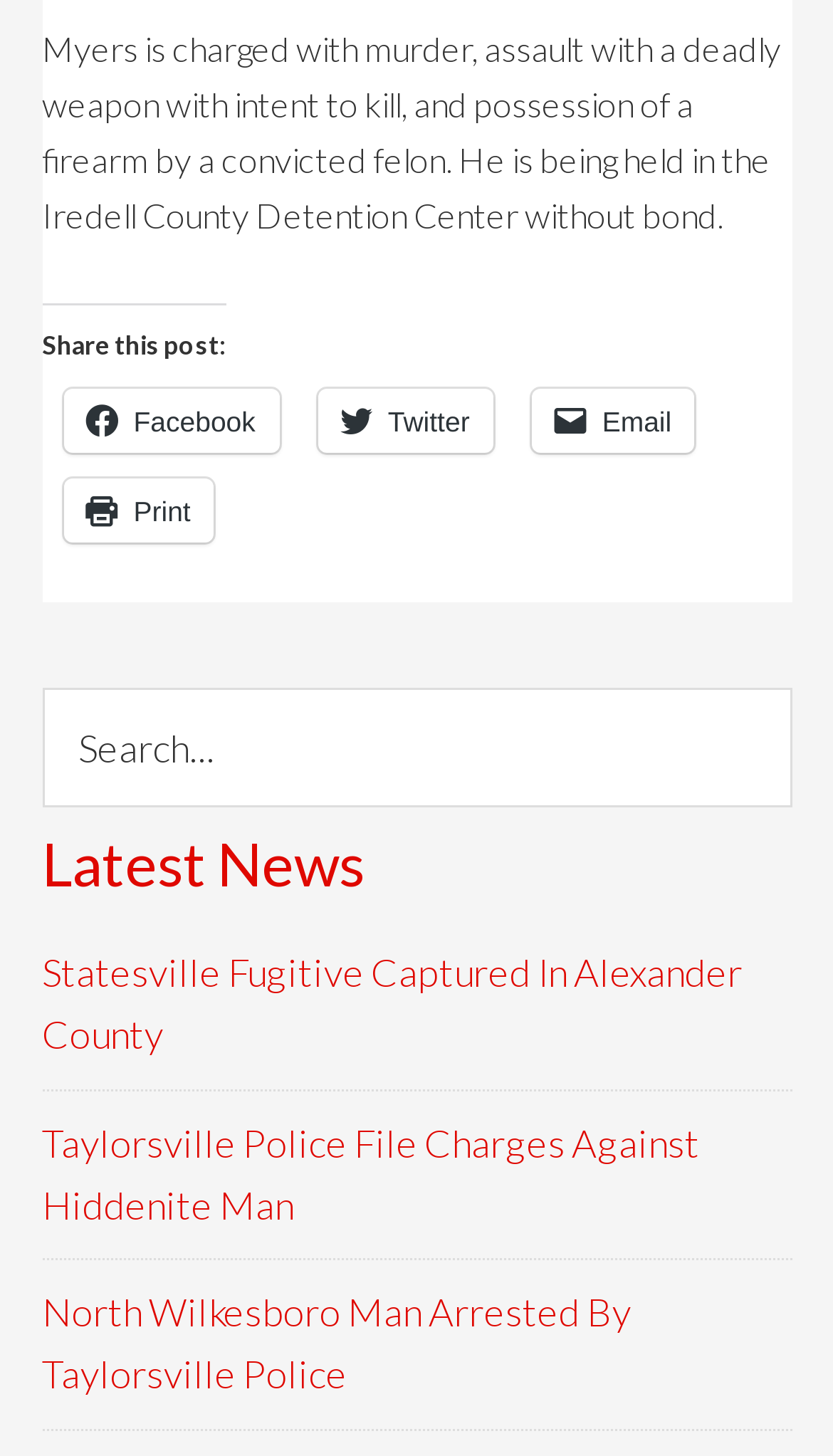Refer to the image and provide a thorough answer to this question:
What is the purpose of the search box?

The search box is intended for users to search for something, as indicated by the searchbox element with the text 'Search...' and the button element with the text 'Search'.